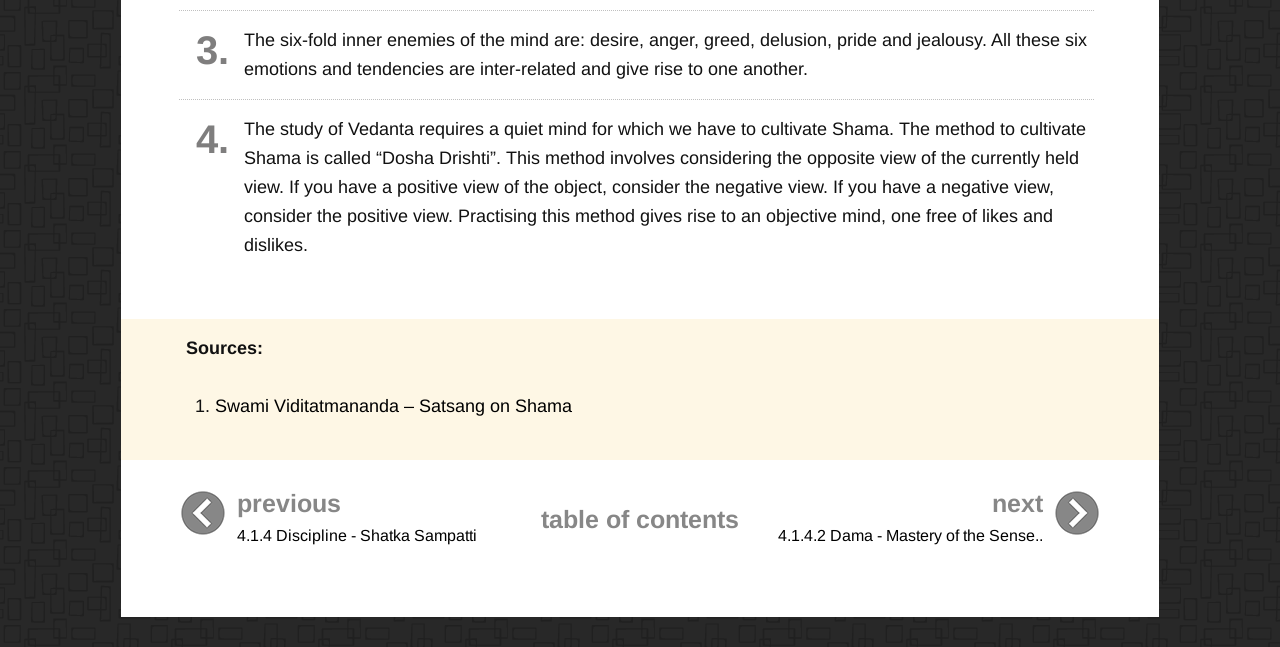Using the description "title="Instagram"", locate and provide the bounding box of the UI element.

None